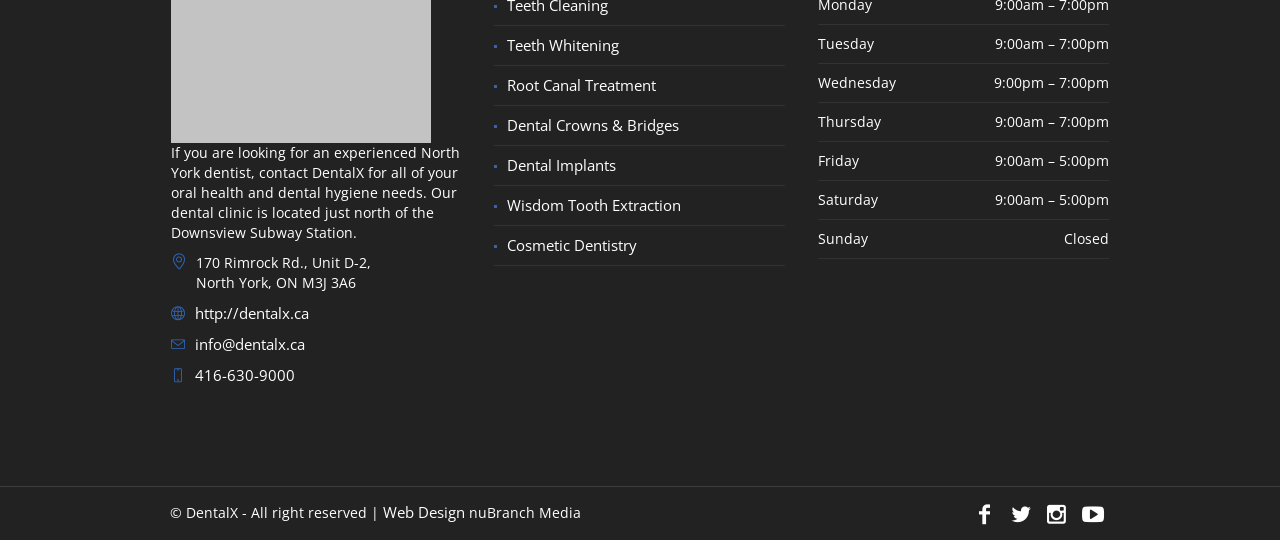Please identify the bounding box coordinates of the clickable area that will fulfill the following instruction: "Check the dentist's schedule on Tuesday". The coordinates should be in the format of four float numbers between 0 and 1, i.e., [left, top, right, bottom].

[0.639, 0.064, 0.683, 0.099]